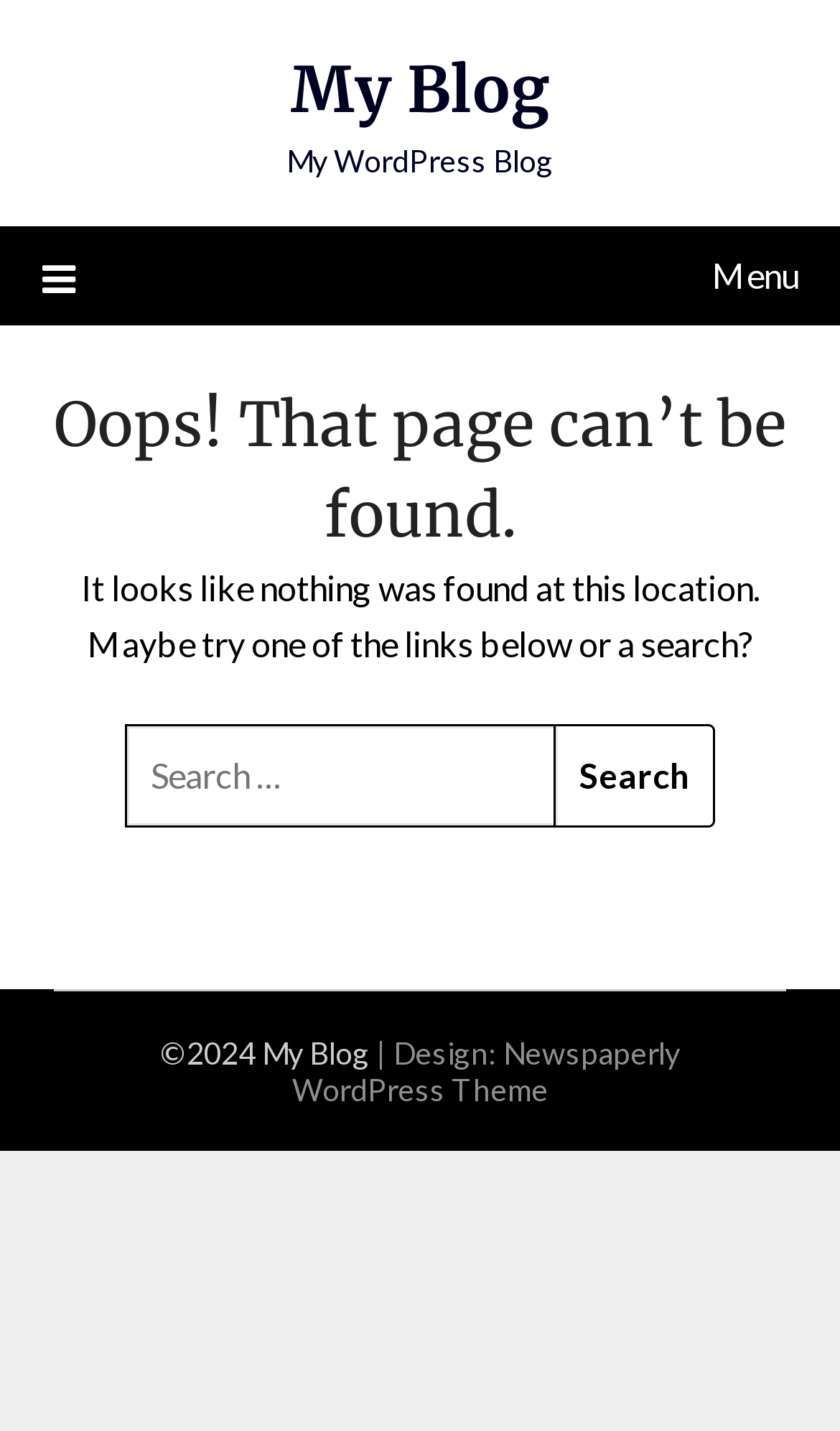What is the year of the copyright?
Utilize the image to construct a detailed and well-explained answer.

The copyright information is located at the bottom of the webpage, and it specifies the year as 2024, indicating that the content is copyrighted until that year.